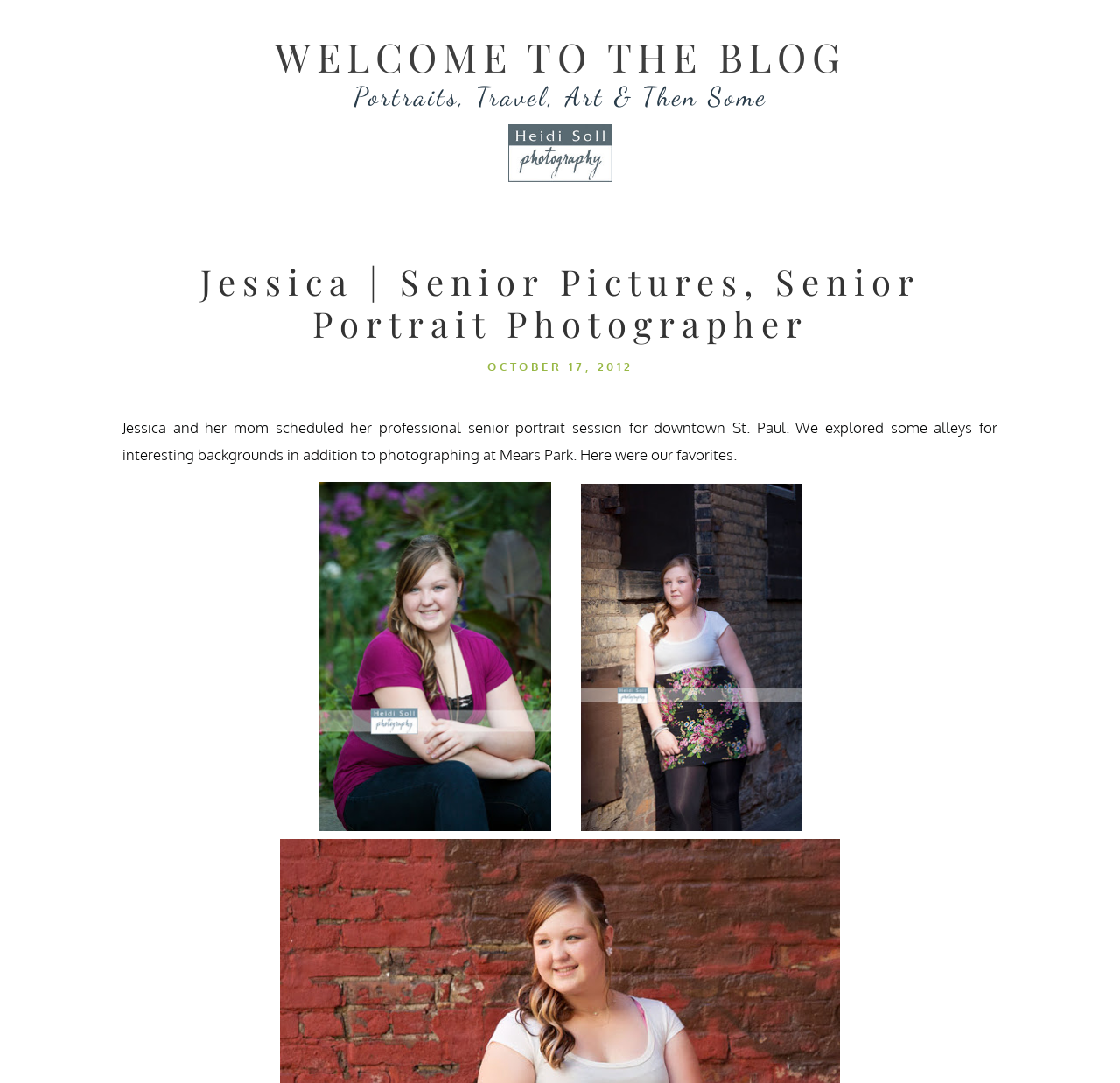Can you determine the main header of this webpage?

WELCOME TO THE BLOG
